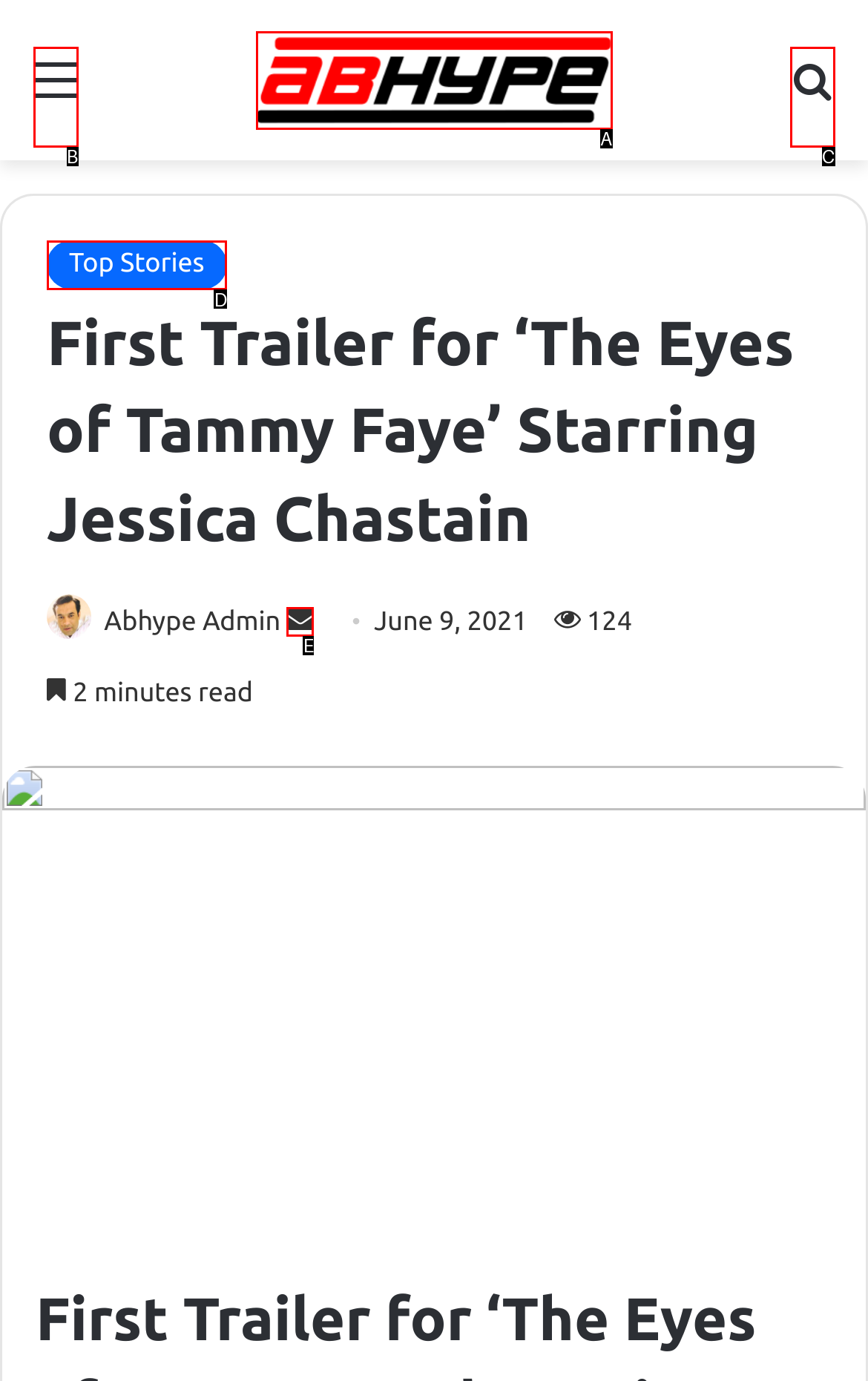Tell me which one HTML element best matches the description: Send an email Answer with the option's letter from the given choices directly.

E